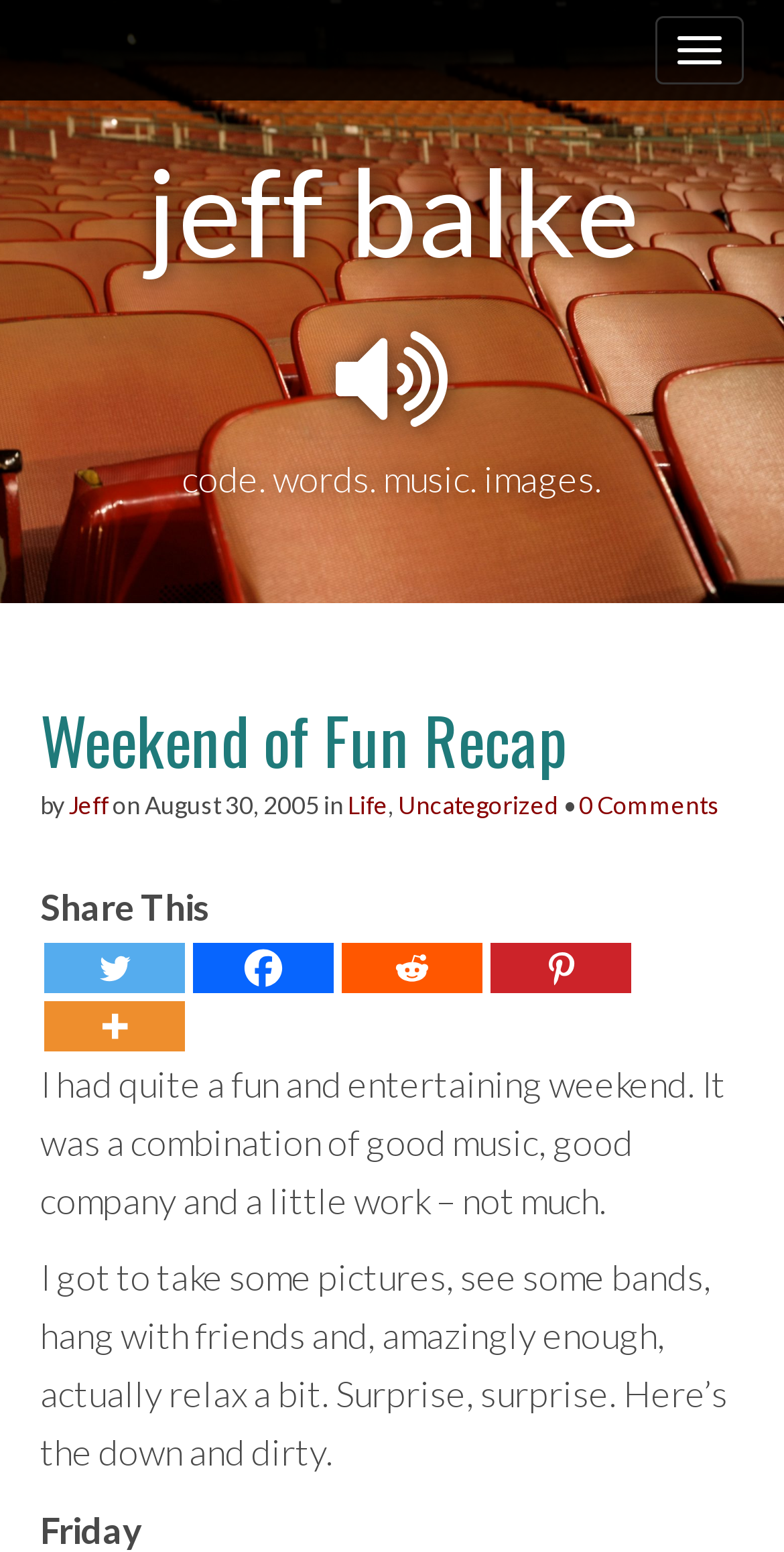What day of the week is mentioned in the article?
Can you offer a detailed and complete answer to this question?

The day of the week mentioned in the article is Friday, which can be found at the bottom of the page in the text 'Friday'.